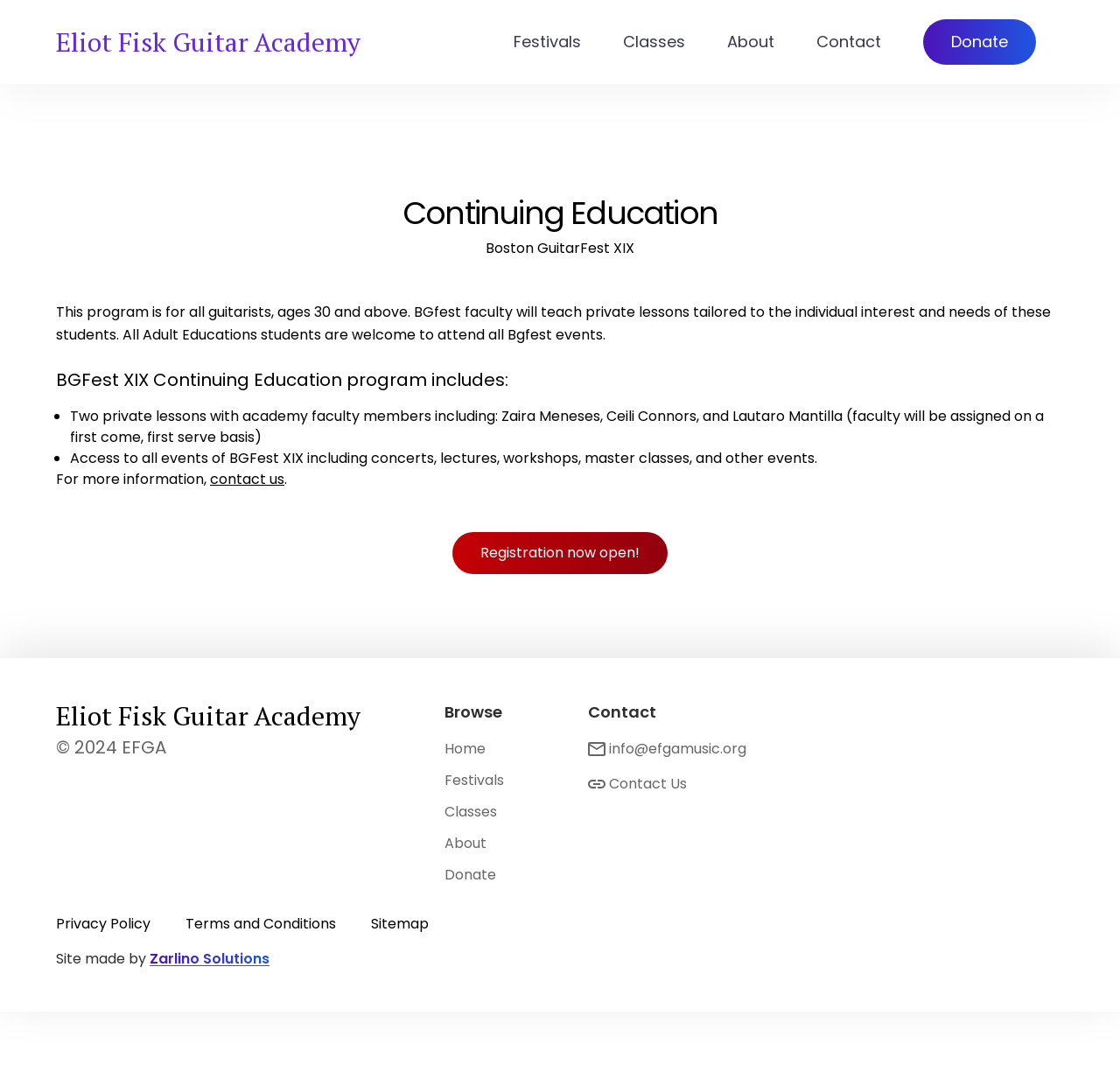What is the name of the event that is currently open for registration?
Please provide a single word or phrase as your answer based on the image.

BGFest XIX